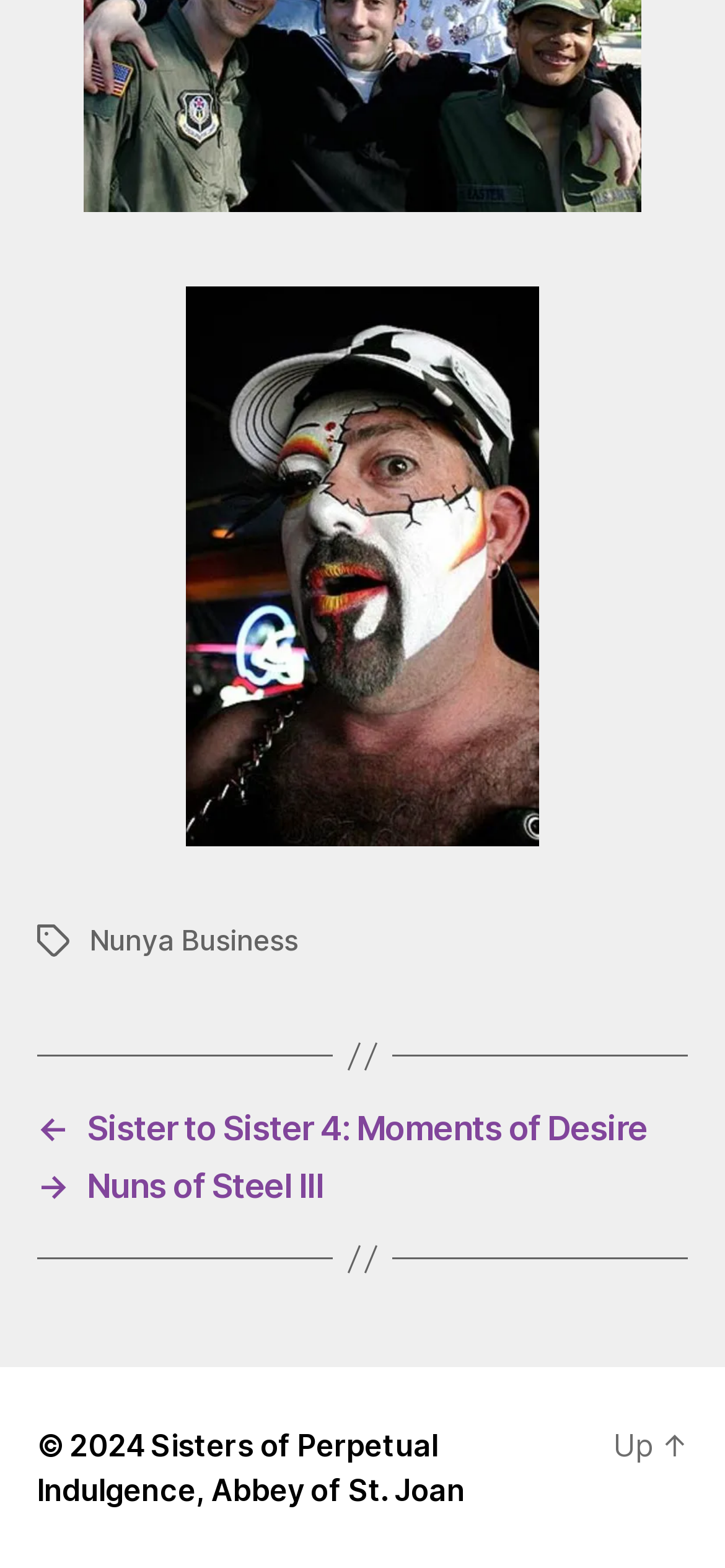Analyze the image and deliver a detailed answer to the question: How many posts are listed?

I looked at the navigation section labeled 'Post' and counted the number of links, which are 2: 'Sister to Sister 4: Moments of Desire' and 'Nuns of Steel III'.